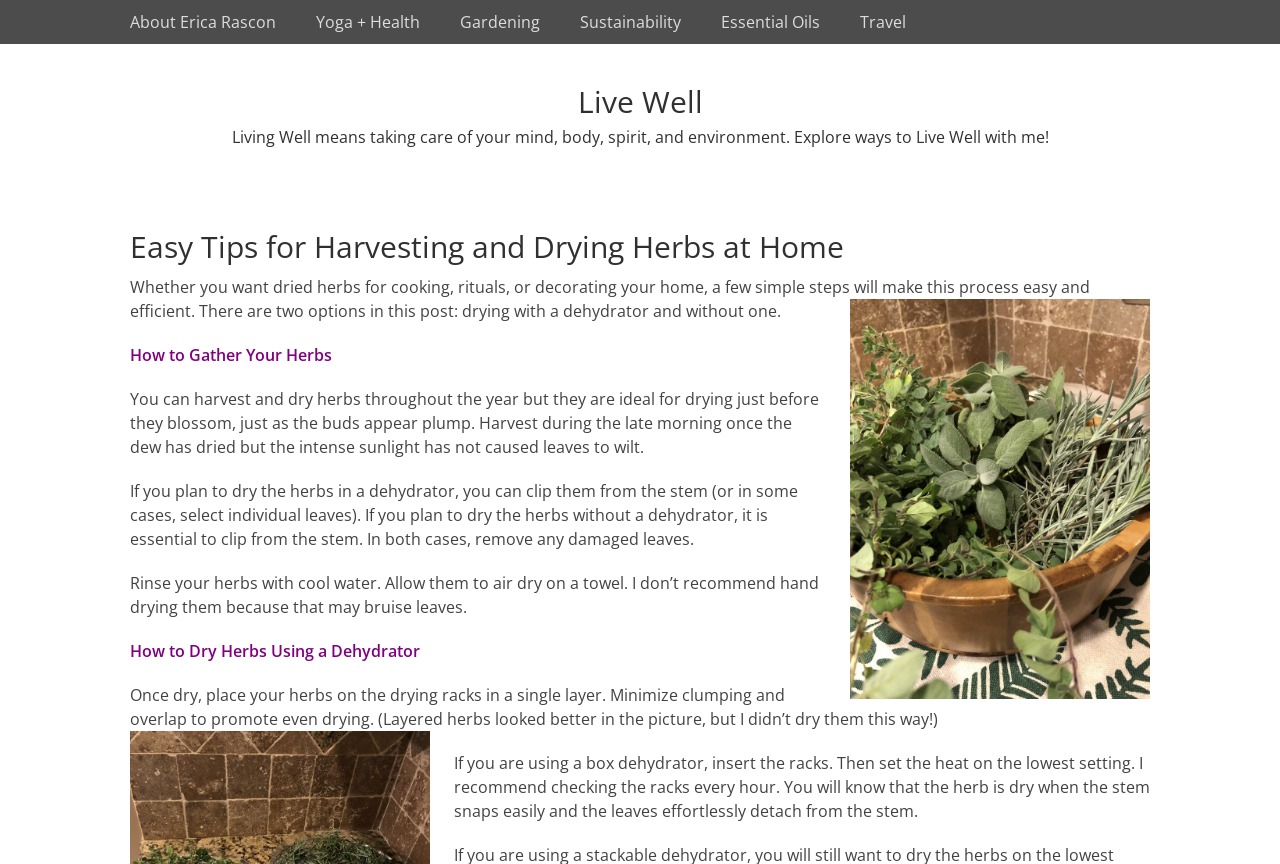What should be removed from the herbs before drying?
From the image, provide a succinct answer in one word or a short phrase.

Damaged leaves